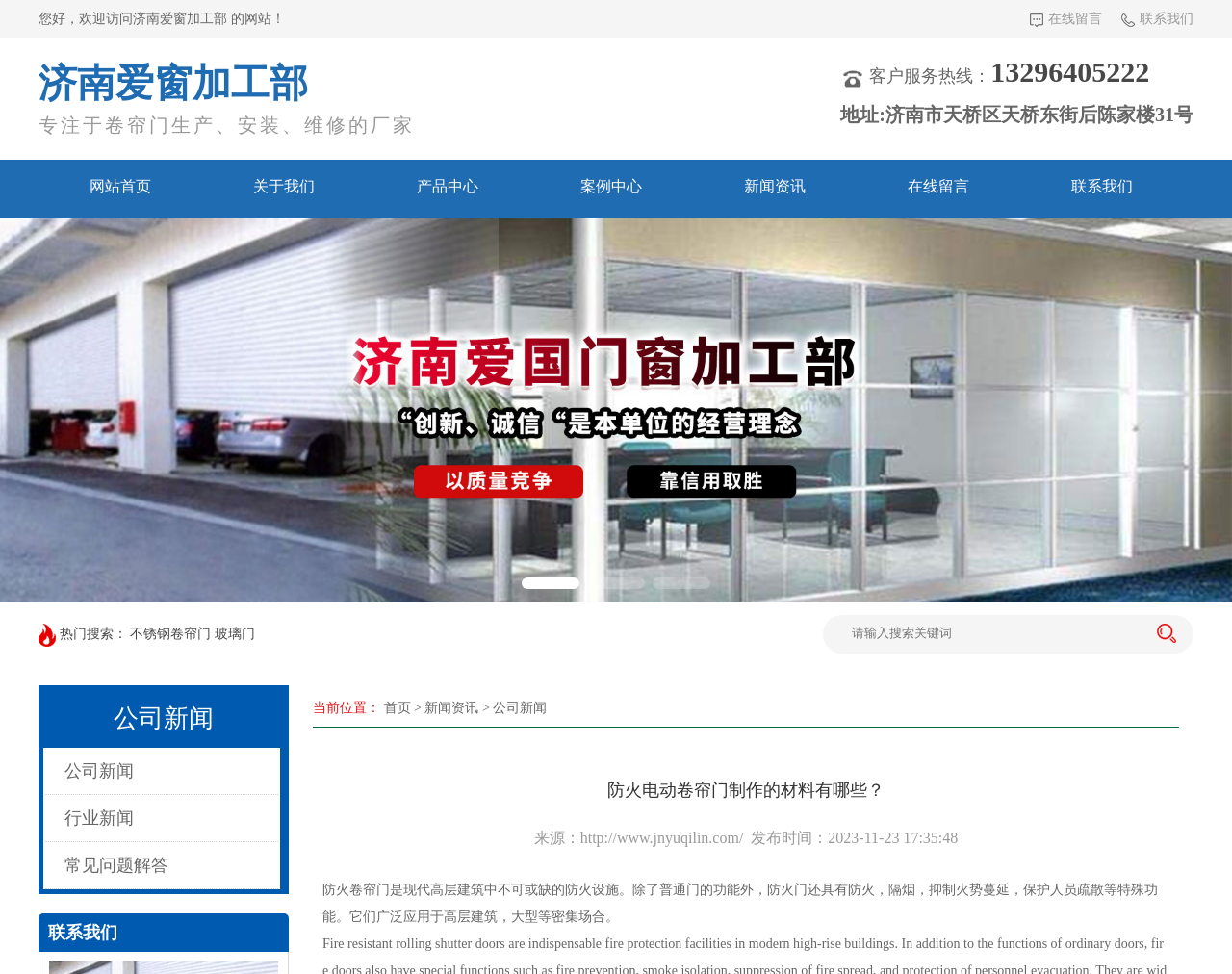Identify the bounding box coordinates for the element you need to click to achieve the following task: "Click the '在线留言' link". The coordinates must be four float values ranging from 0 to 1, formatted as [left, top, right, bottom].

[0.836, 0.012, 0.895, 0.027]